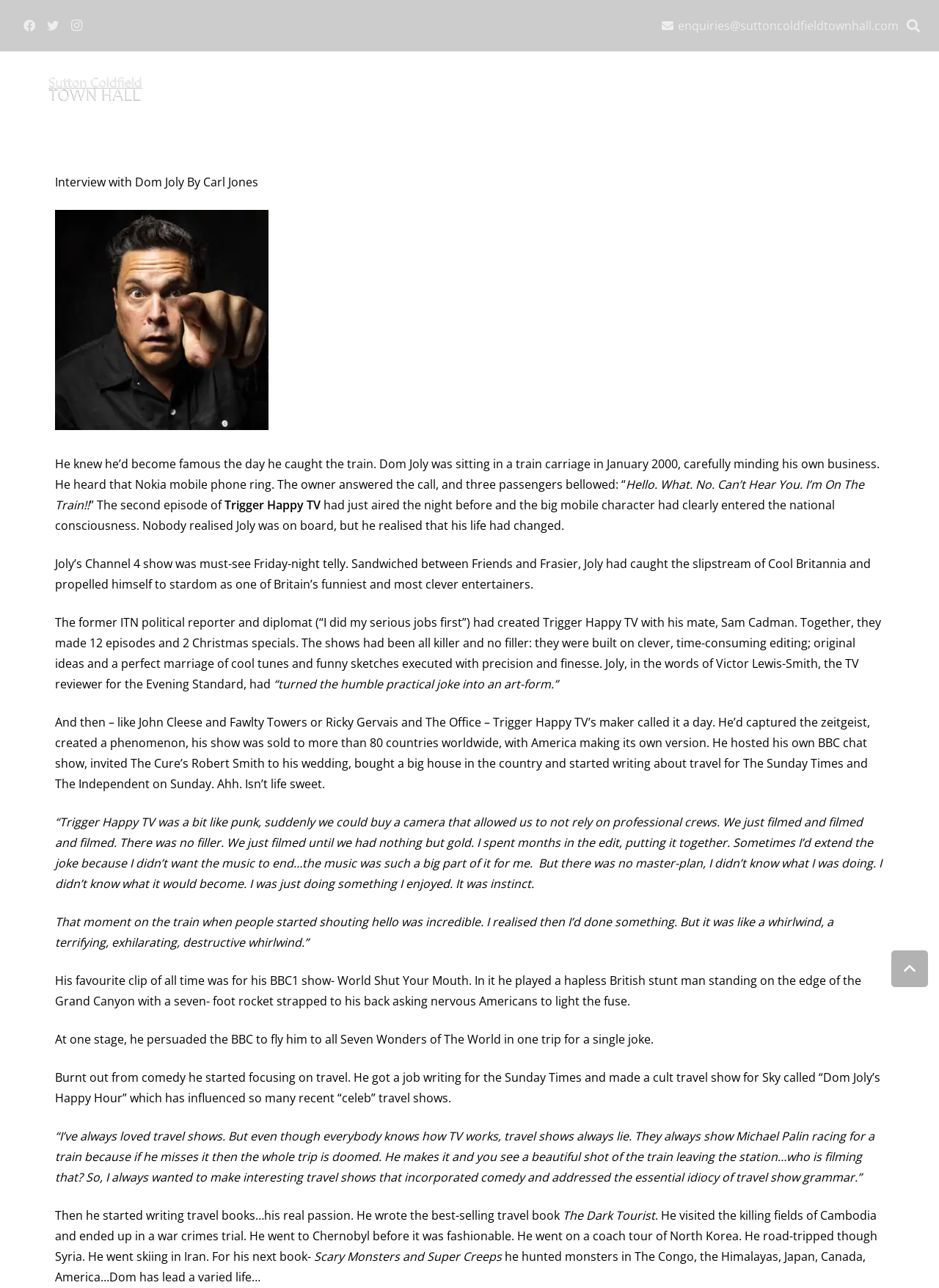What is the topic of the interview with Dom Joly?
Refer to the image and provide a detailed answer to the question.

I found the answer by reading the text content of the webpage, specifically the sentences that describe Dom Joly's life and career, including his TV shows, travel experiences, and writing career.